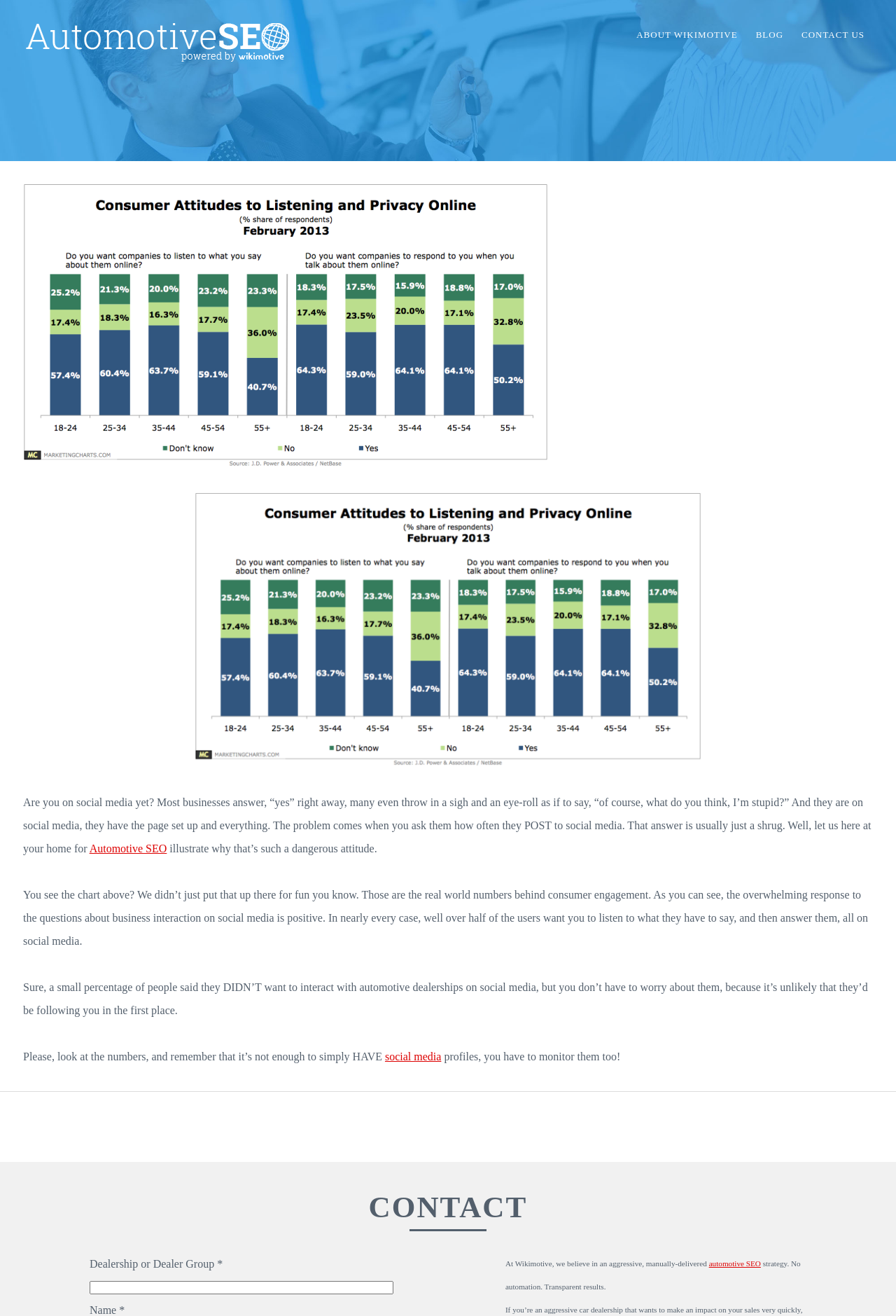Please determine the bounding box coordinates for the element that should be clicked to follow these instructions: "Click on ABOUT WIKIMOTIVE".

[0.7, 0.018, 0.833, 0.035]